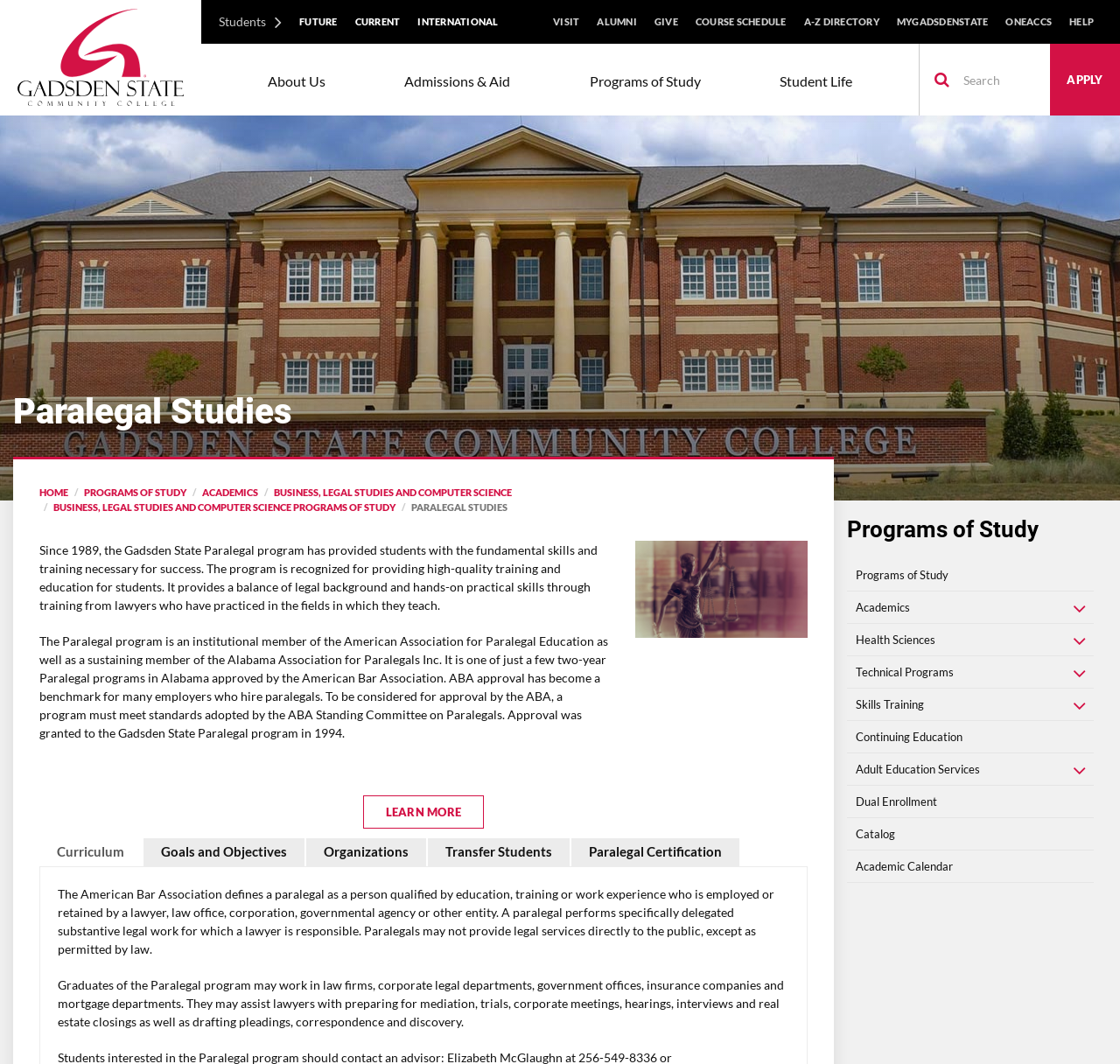Detail the various sections and features of the webpage.

This webpage is about the Paralegal Studies program at Gadsden State Community College. At the top of the page, there is a navigation menu with links to various sections of the college's website, including "FUTURE", "CURRENT", "INTERNATIONAL", and "VISIT". Below this menu, there is a search bar with a "Search" button.

The main content of the page is divided into two sections. On the left side, there is a heading "Paralegal Studies" followed by a brief description of the program, which has been providing students with fundamental skills and training since 1989. The program is recognized for its high-quality training and education, and it is approved by the American Bar Association.

Below the description, there are several tabs, including "Curriculum", "Goals and Objectives", "Organizations", "Transfer Students", and "Paralegal Certification". The "Curriculum" tab is expanded by default, and it provides information about the program's curriculum.

On the right side of the page, there is a section titled "Programs of Study" with a submenu that lists various programs offered by the college, including "Health Sciences", "Technical Programs", "Skills Training", "Continuing Education", "Adult Education Services", "Dual Enrollment", "Catalog", and "Academic Calendar".

There are also several links and buttons scattered throughout the page, including a "LEARN MORE" button, a "HOME" link, and links to other sections of the college's website. At the bottom of the page, there is a brief description of what a paralegal is, according to the American Bar Association, and the types of jobs that graduates of the Paralegal program may pursue.